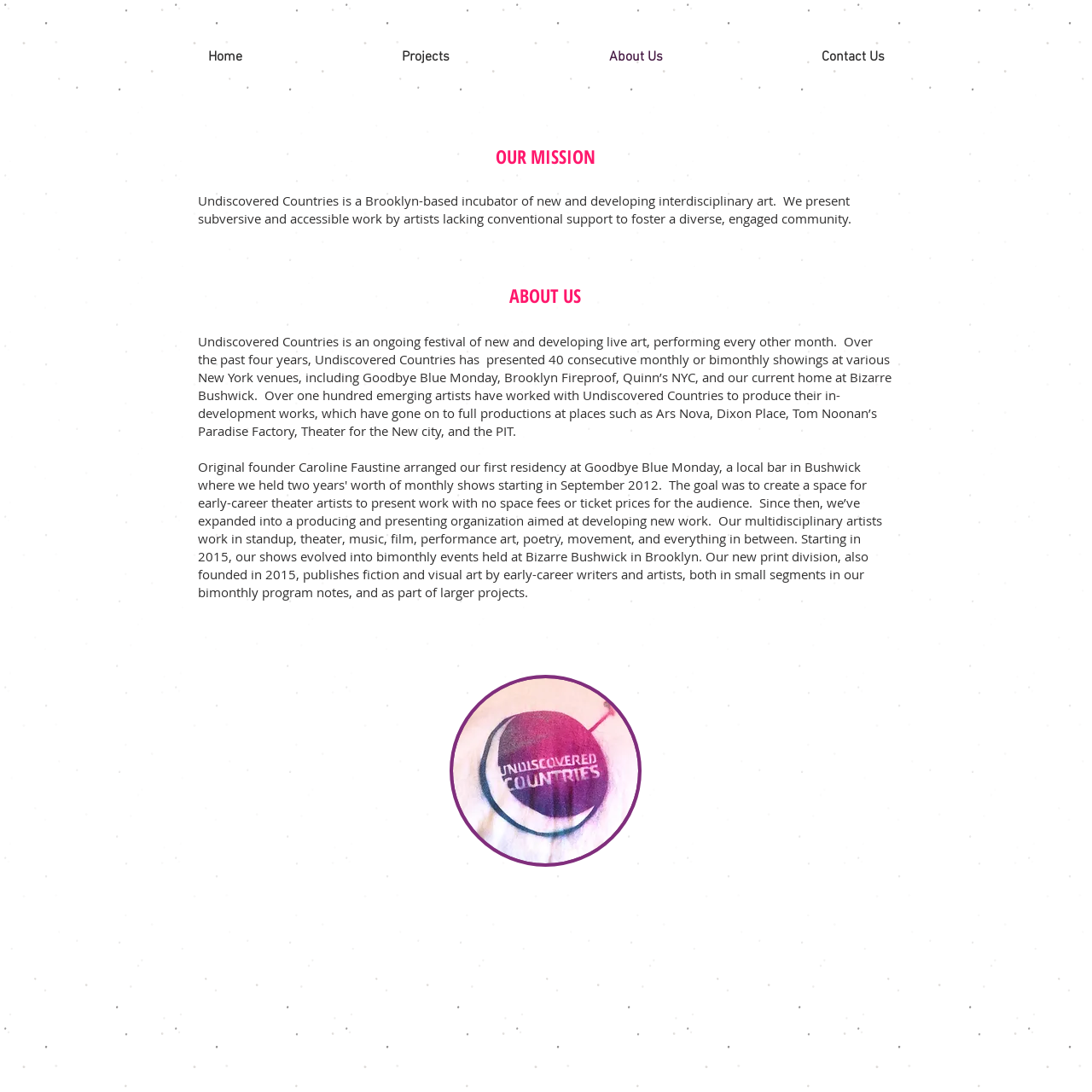Offer an in-depth caption of the entire webpage.

The webpage is about Undiscovered Countries, an incubator of new and developing interdisciplinary art. At the top, there is a navigation bar with four links: "Home", "Projects", "About Us", and "Contact Us". 

Below the navigation bar, the main content area is divided into two sections. The first section has a heading "OUR MISSION" and a paragraph of text that describes the organization's purpose and goals. 

The second section has a heading "ABOUT US" and a longer paragraph of text that provides more information about the organization's history, activities, and achievements. 

To the right of the "ABOUT US" section, there is a link, but its text is not specified. 

At the very bottom of the page, there is a small content information section, but it does not contain any visible text.